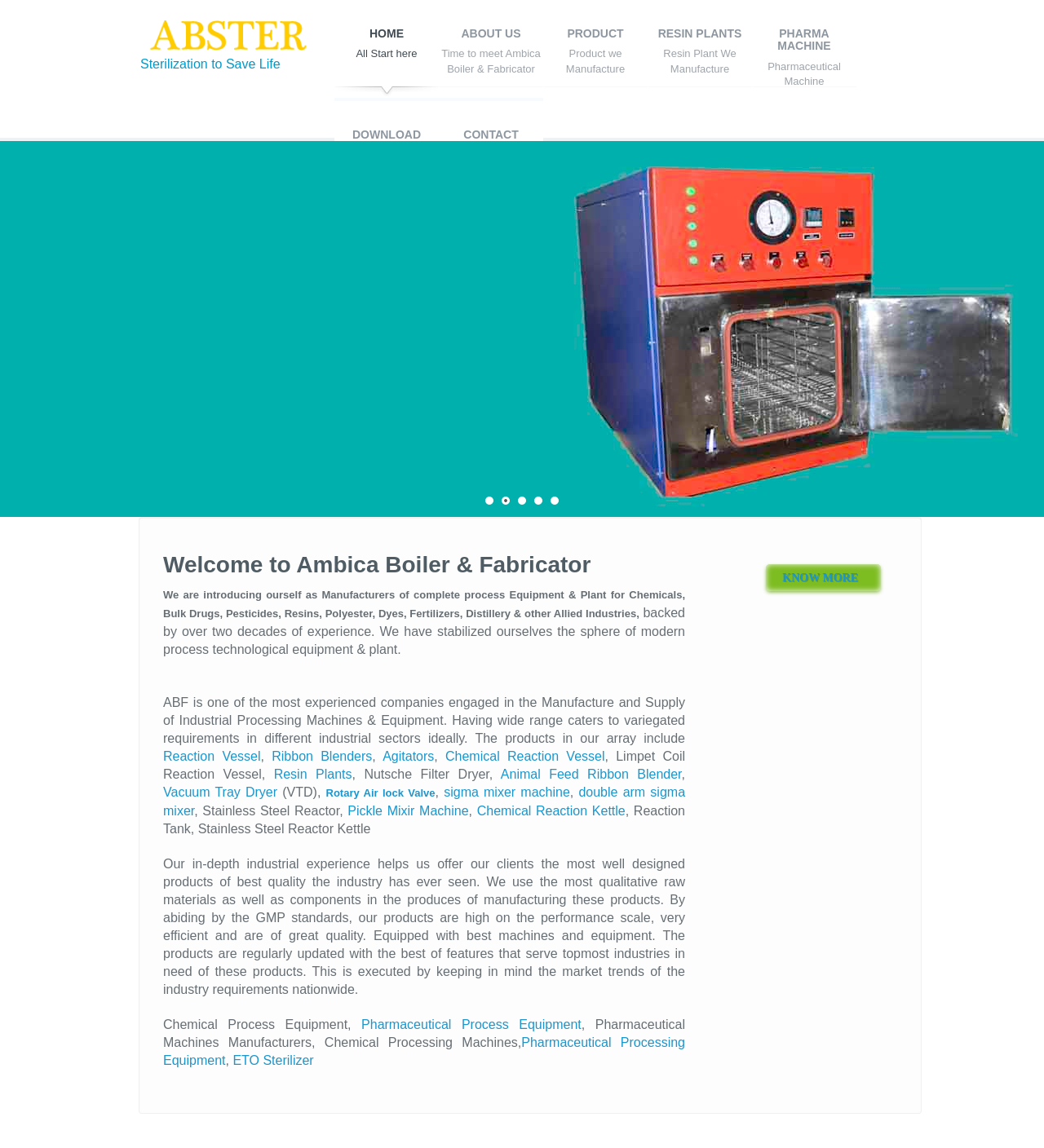Please respond in a single word or phrase: 
What is the company's name?

Ambica Boiler & Fabricator